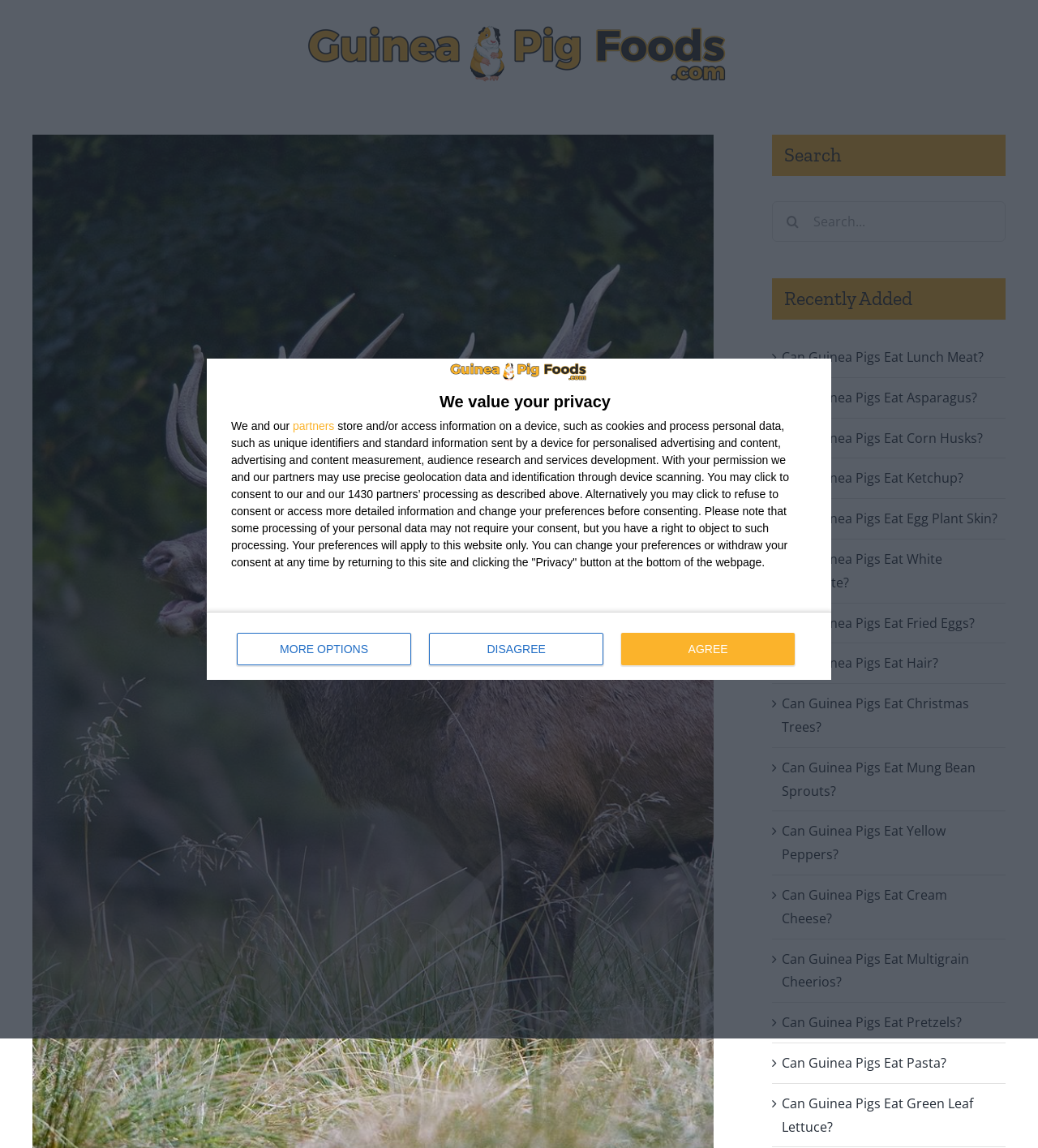Provide a short, one-word or phrase answer to the question below:
How many options are available in the privacy consent dialog?

3